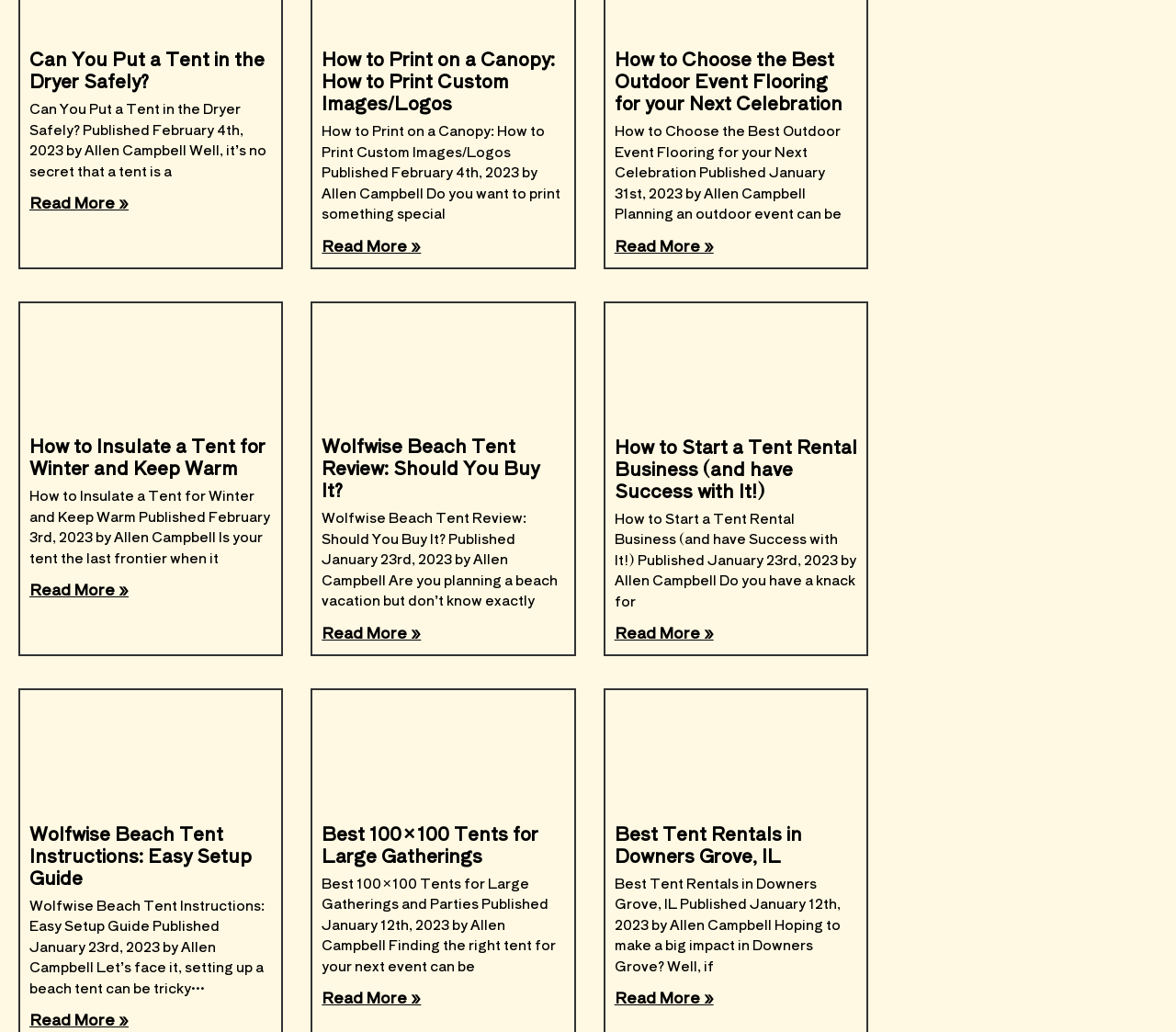Give a concise answer of one word or phrase to the question: 
How many articles are on this webpage?

9